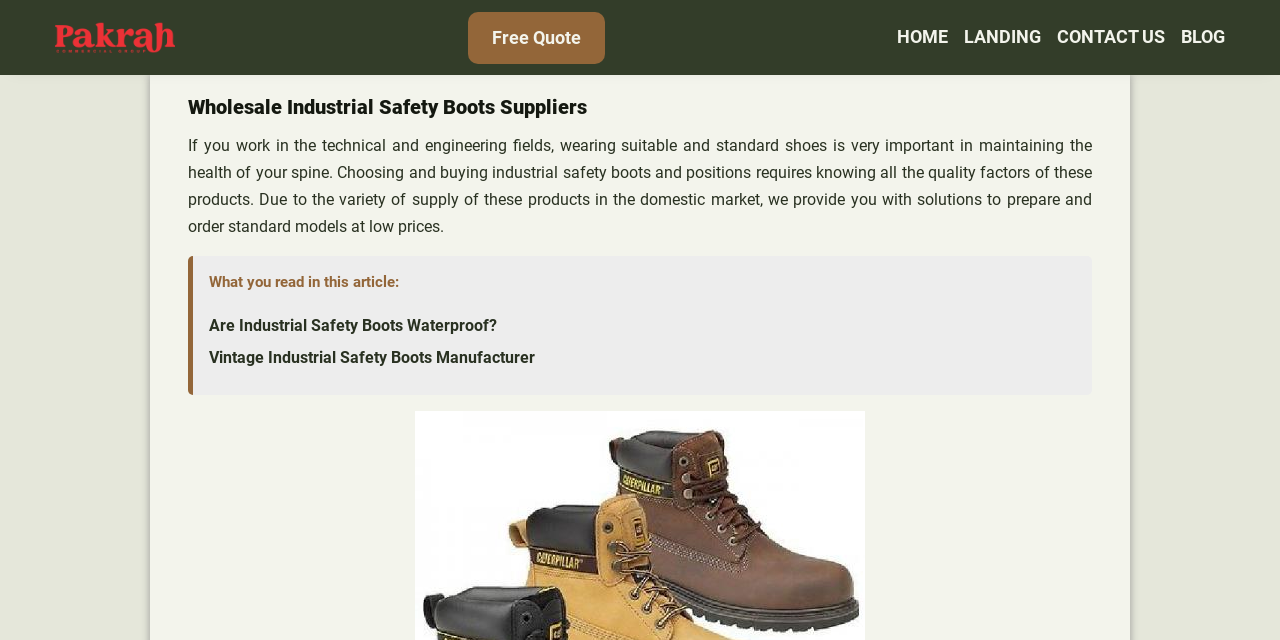Please respond to the question using a single word or phrase:
How many navigation menu items are there?

4